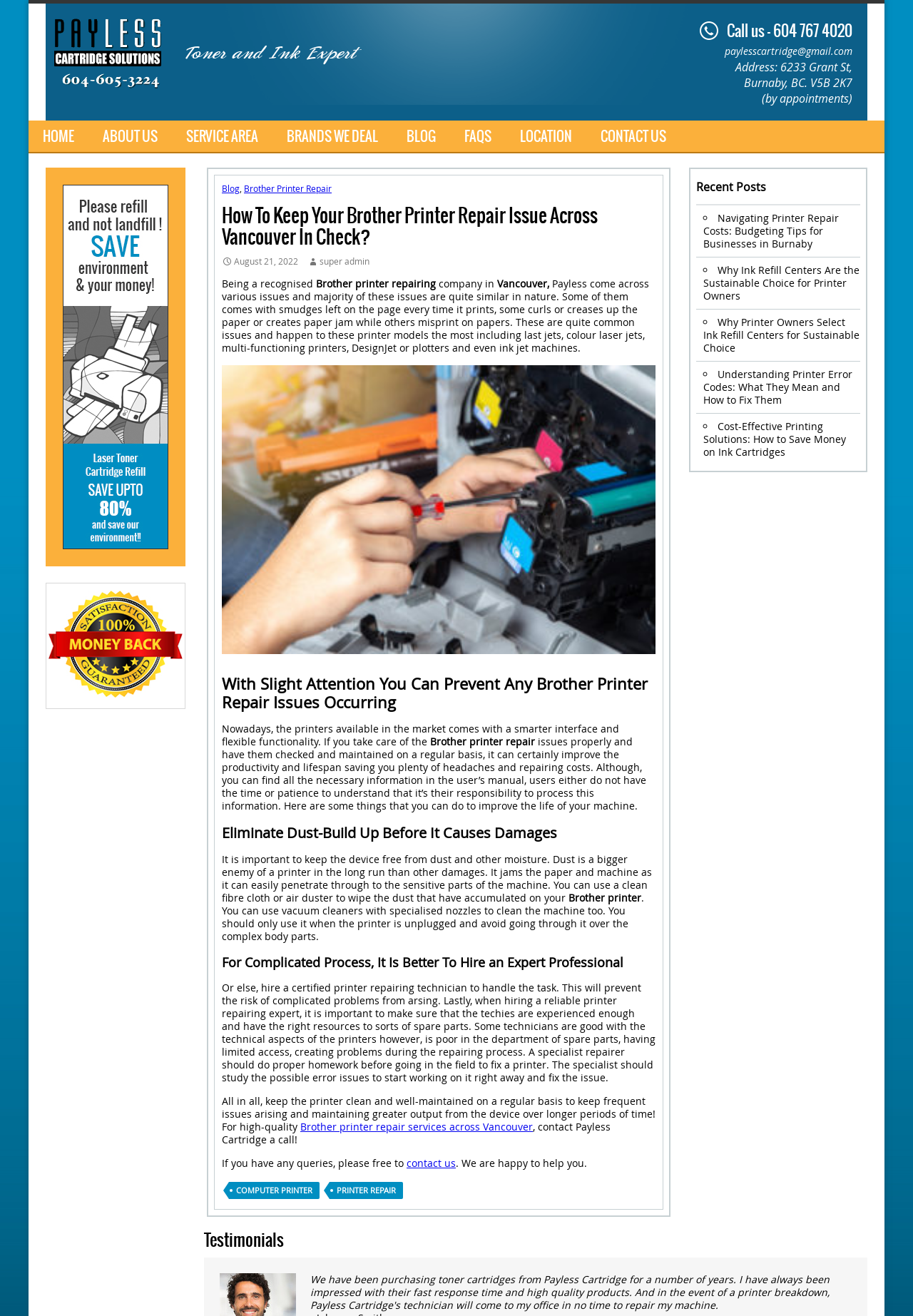Please identify the bounding box coordinates of the clickable region that I should interact with to perform the following instruction: "Contact us through email". The coordinates should be expressed as four float numbers between 0 and 1, i.e., [left, top, right, bottom].

[0.794, 0.034, 0.934, 0.044]